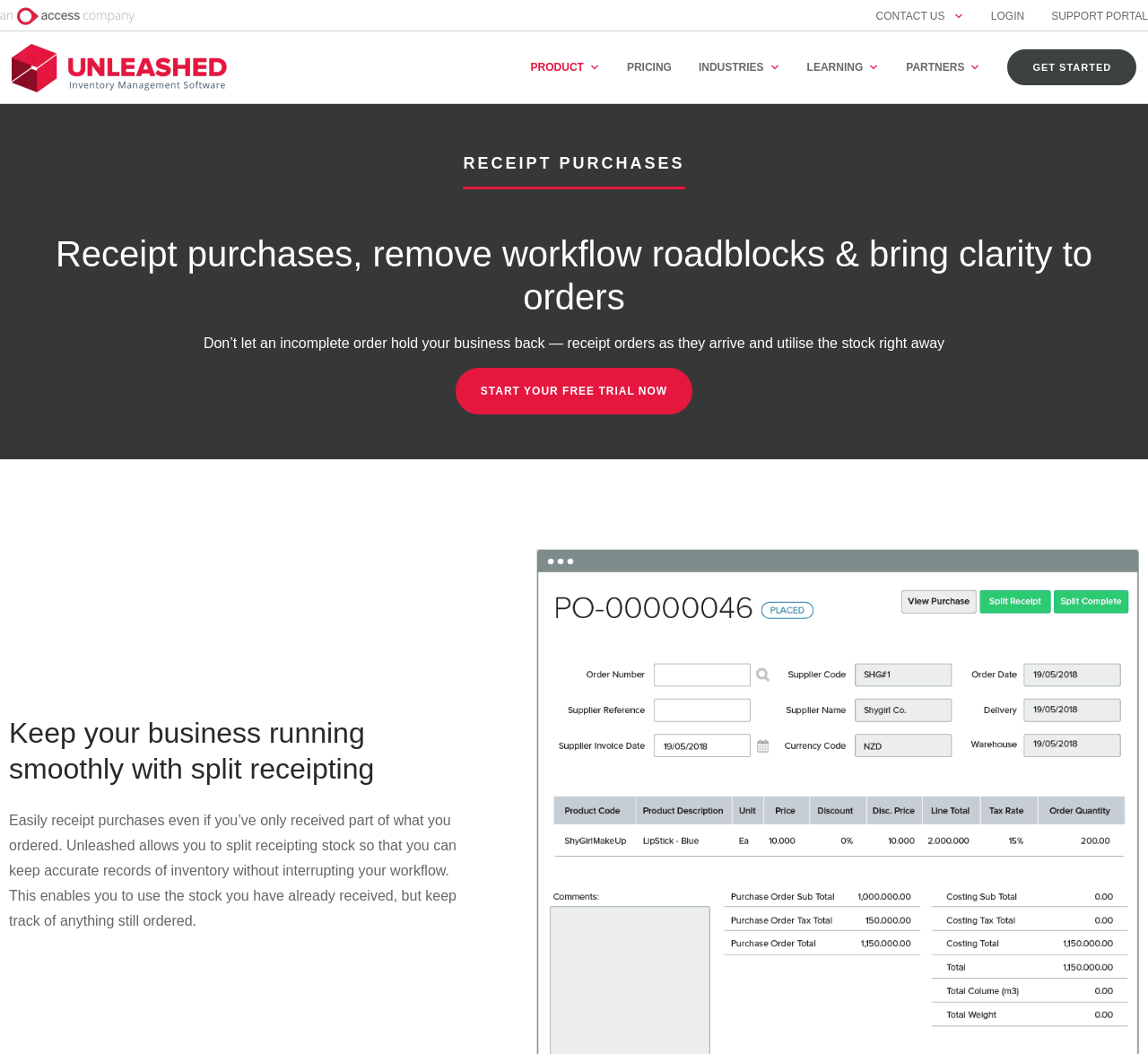Can you determine the main header of this webpage?

Receipt purchases, remove workflow roadblocks & bring clarity to orders